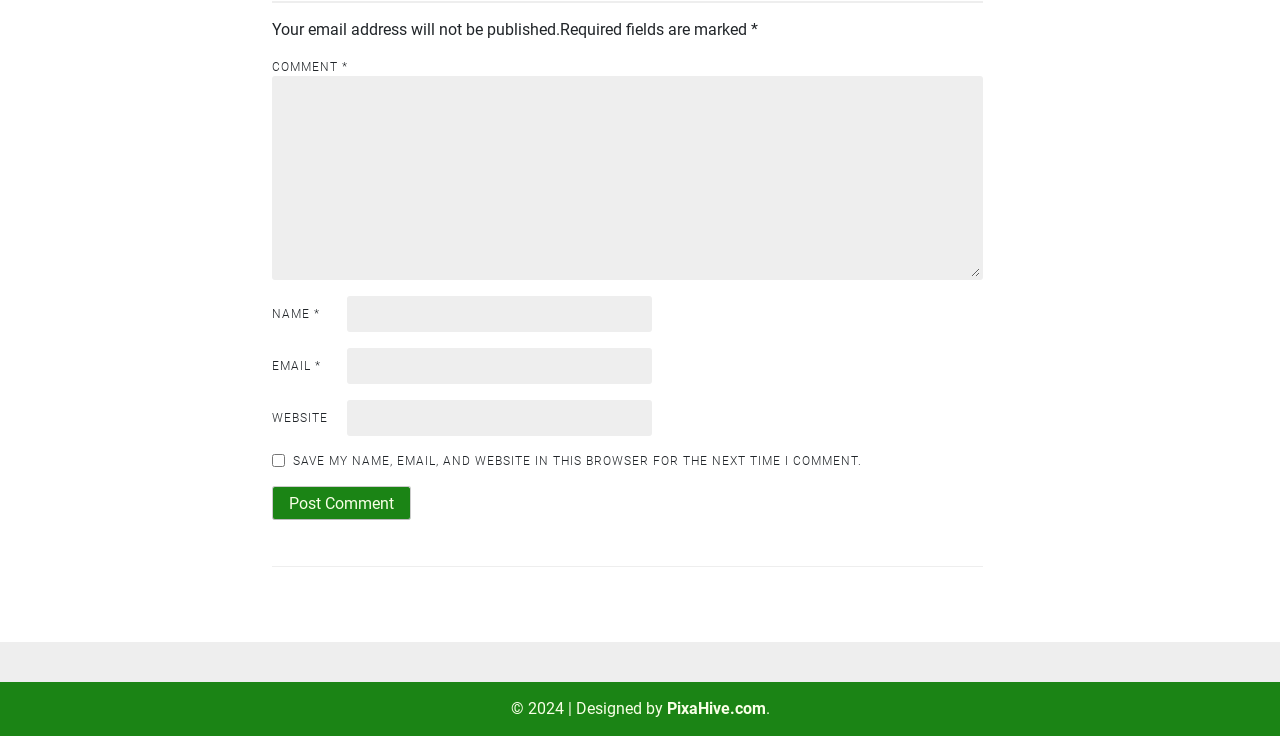What is the button at the bottom of the form for?
We need a detailed and exhaustive answer to the question. Please elaborate.

The button is labeled 'Post Comment' which suggests that its purpose is to submit the comment form and post the user's comment.